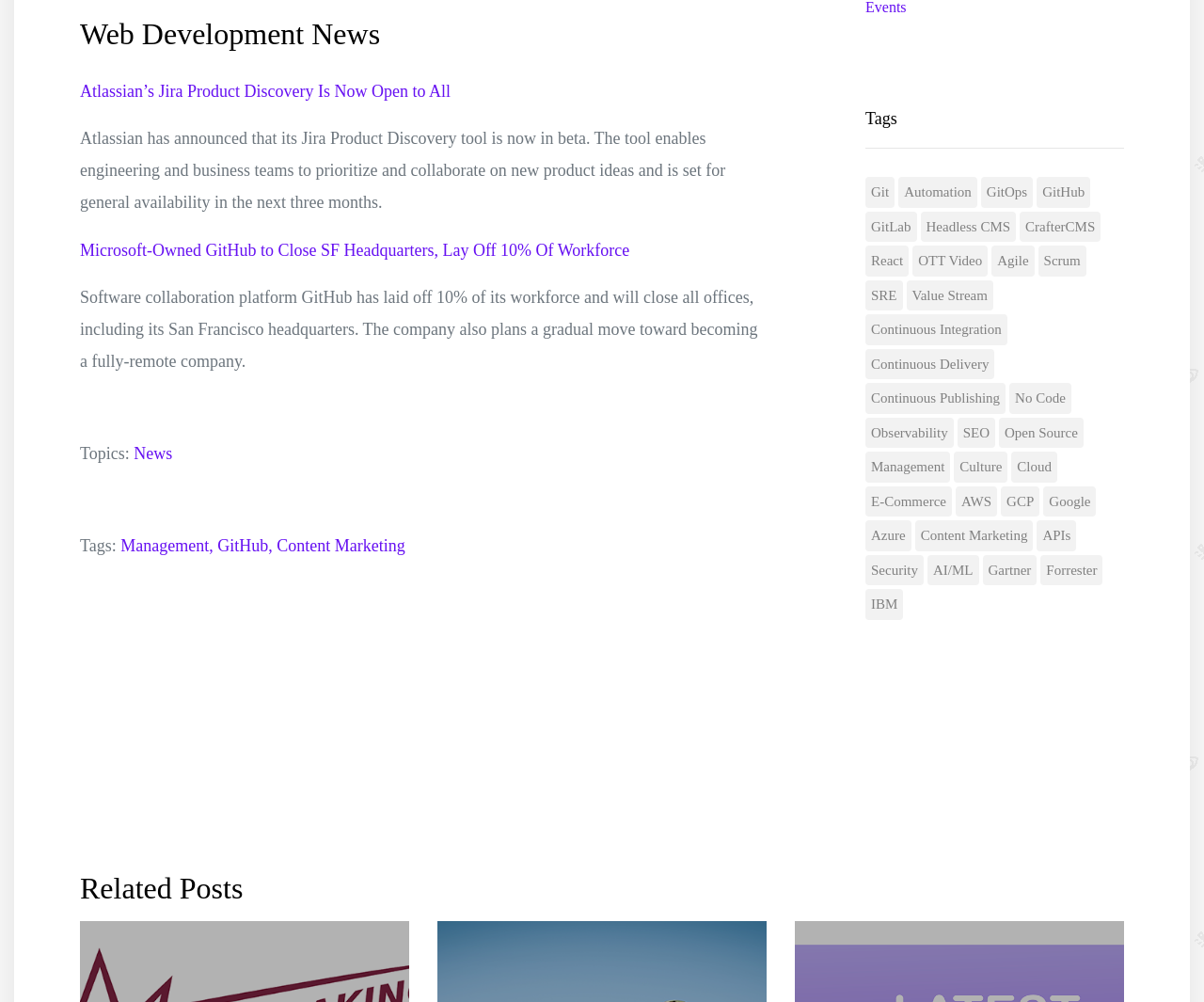Show the bounding box coordinates for the HTML element described as: "No Code".

[0.838, 0.382, 0.89, 0.413]